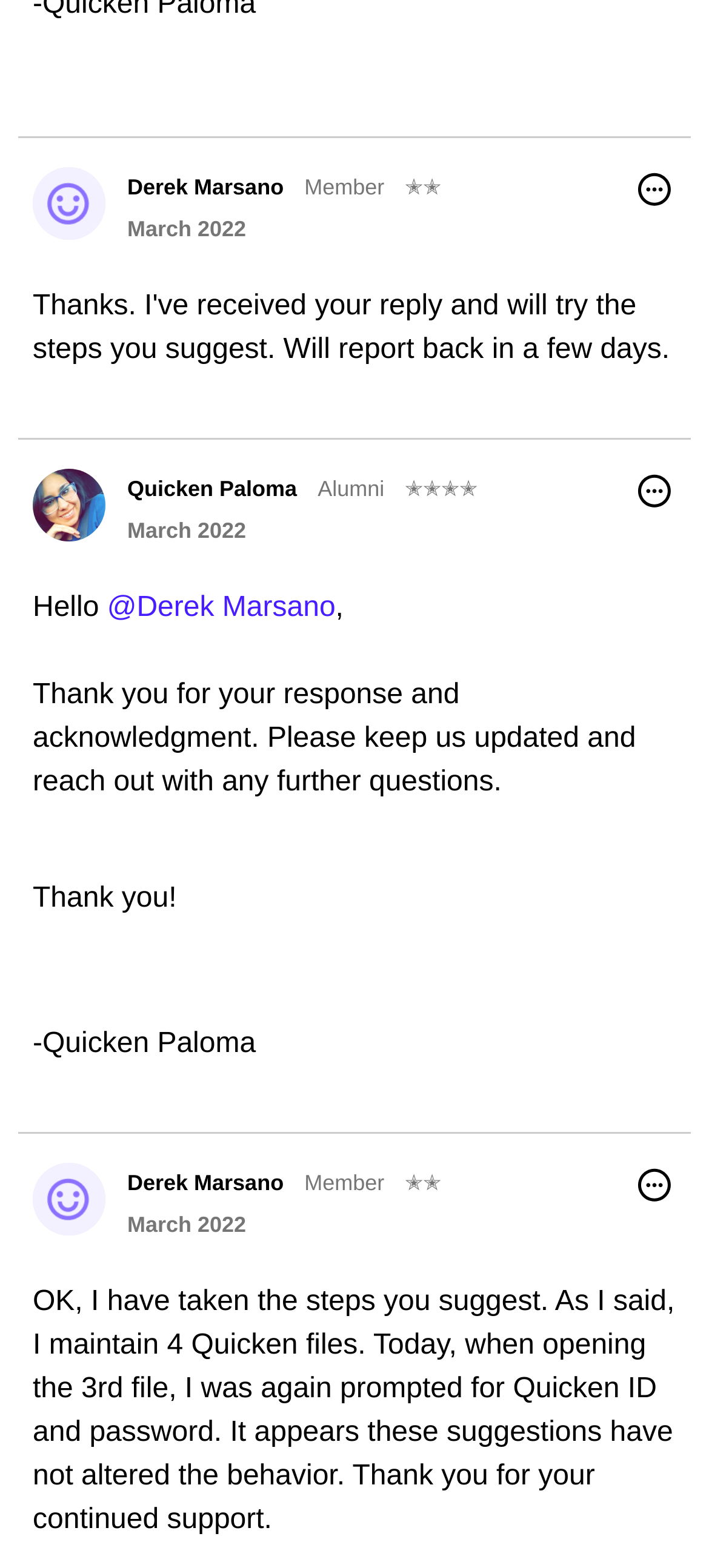Pinpoint the bounding box coordinates of the clickable area needed to execute the instruction: "View post details". The coordinates should be specified as four float numbers between 0 and 1, i.e., [left, top, right, bottom].

[0.046, 0.433, 0.897, 0.509]